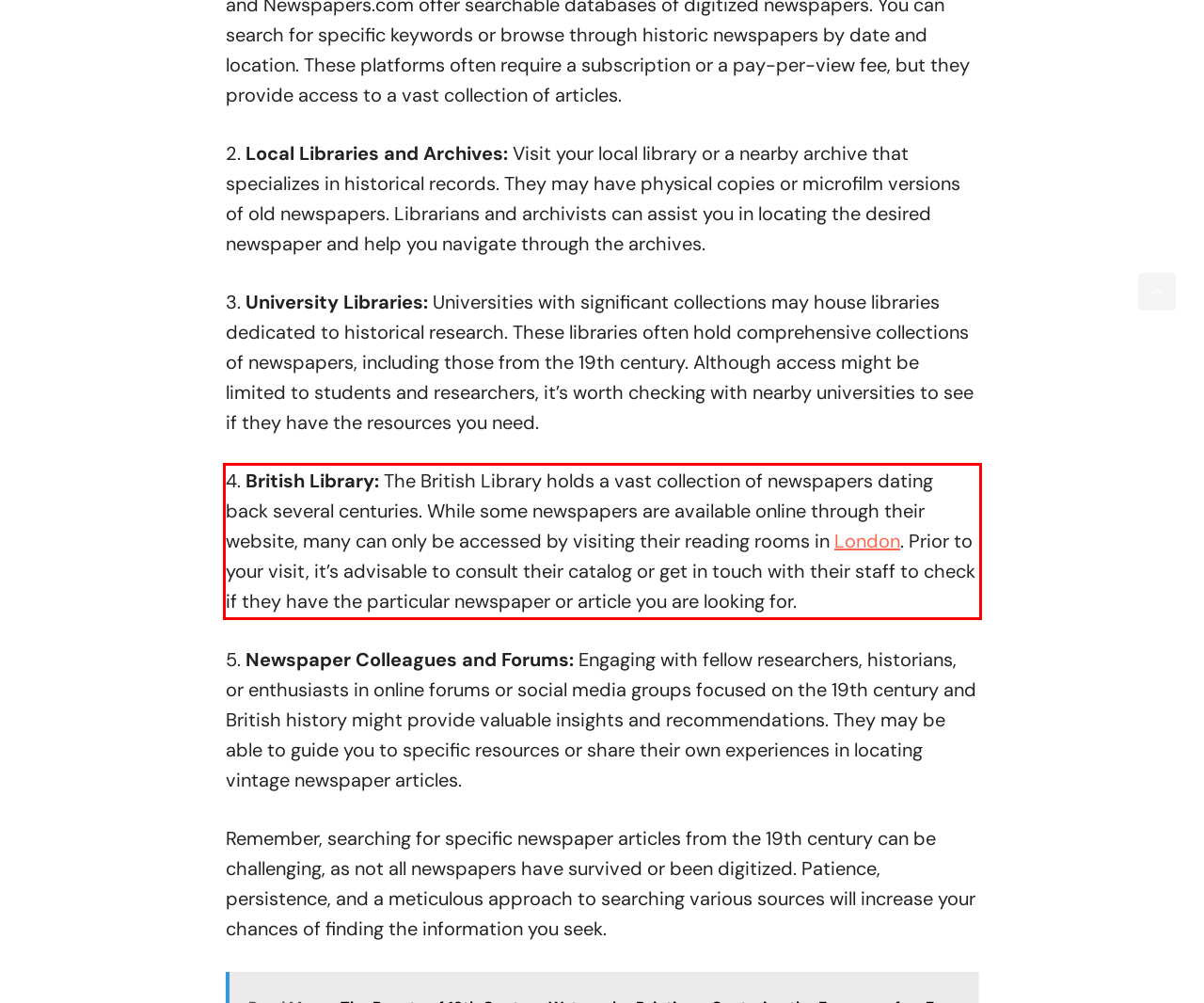Identify the red bounding box in the webpage screenshot and perform OCR to generate the text content enclosed.

4. British Library: The British Library holds a vast collection of newspapers dating back several centuries. While some newspapers are available online through their website, many can only be accessed by visiting their reading rooms in London. Prior to your visit, it’s advisable to consult their catalog or get in touch with their staff to check if they have the particular newspaper or article you are looking for.